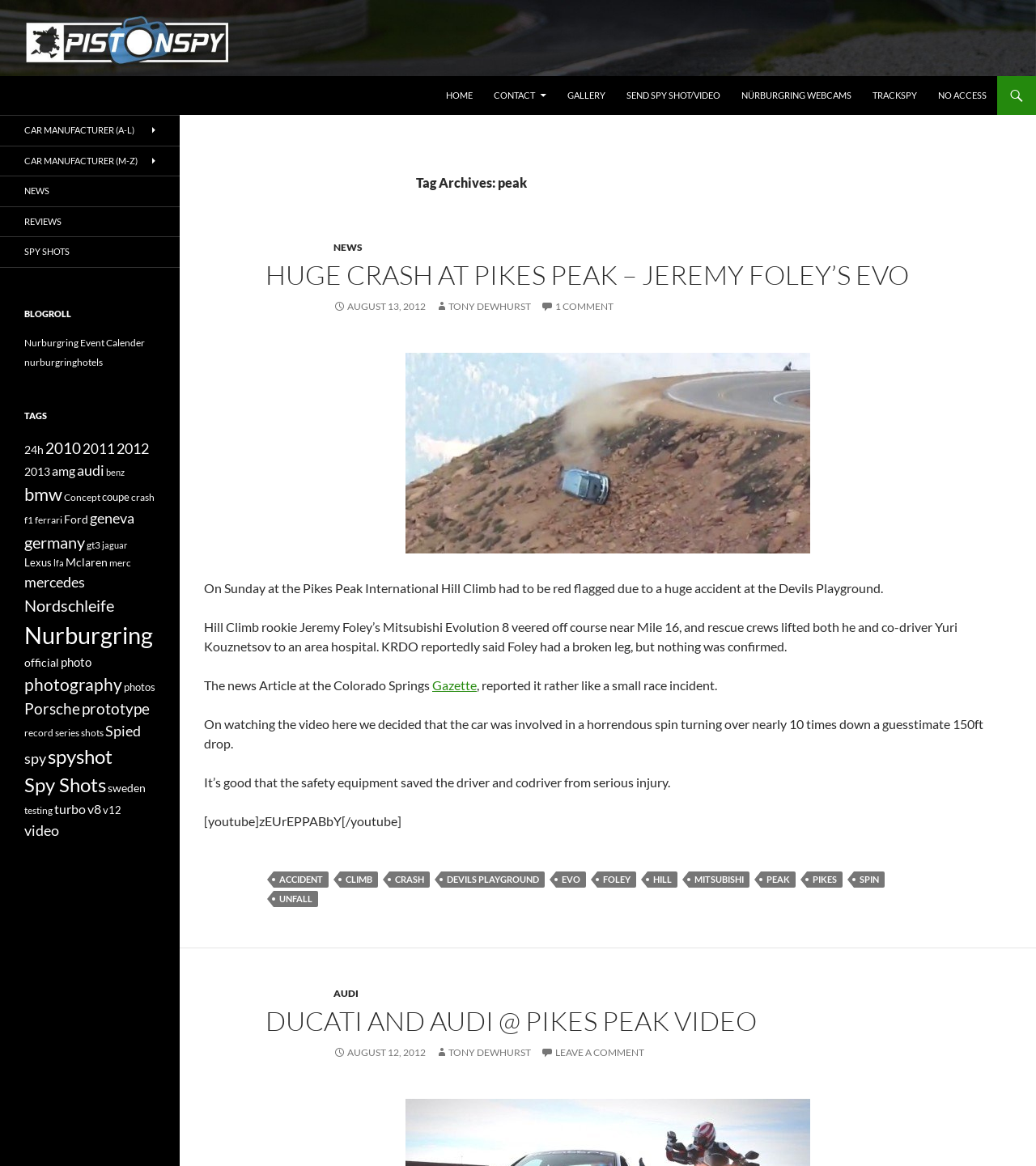Provide a one-word or brief phrase answer to the question:
What is the category of the first article?

NEWS